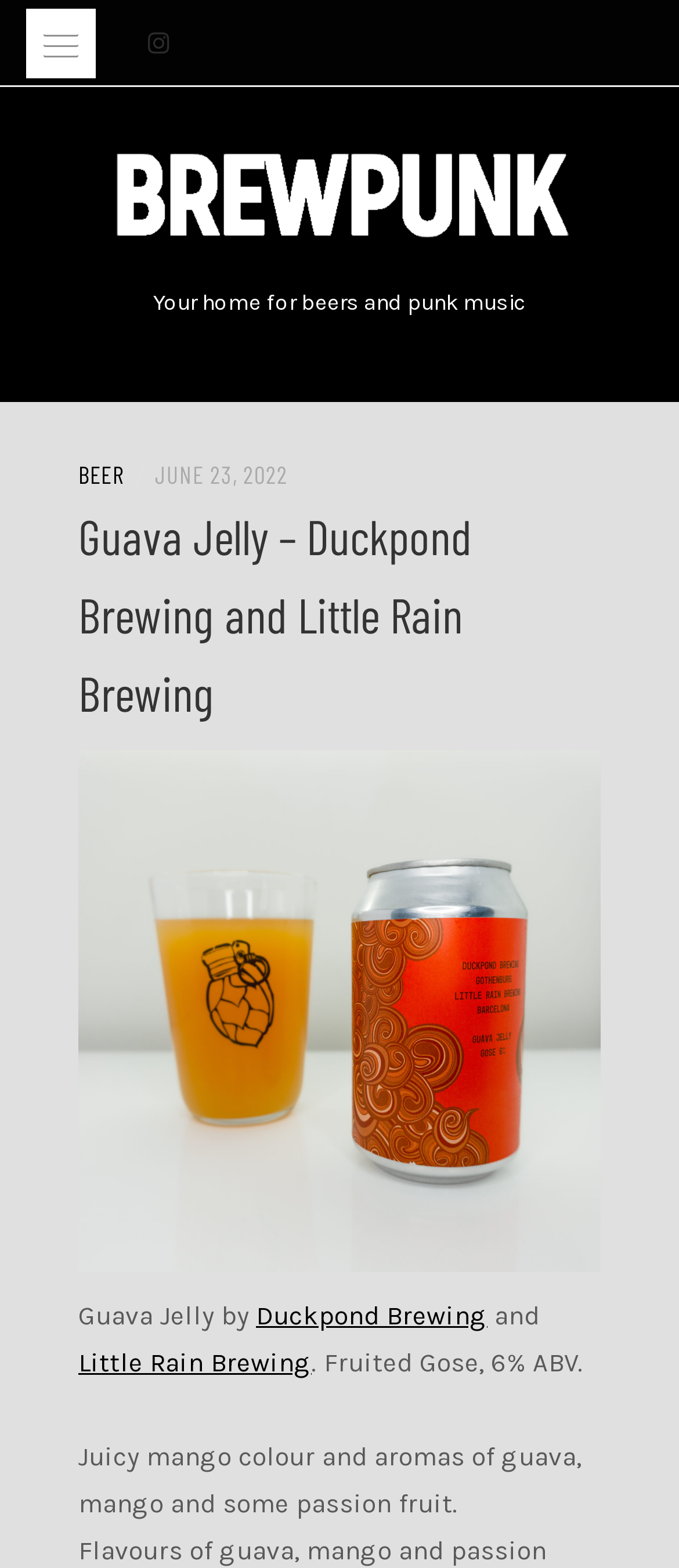Please provide the bounding box coordinates in the format (top-left x, top-left y, bottom-right x, bottom-right y). Remember, all values are floating point numbers between 0 and 1. What is the bounding box coordinate of the region described as: Duckpond Brewing

[0.377, 0.829, 0.718, 0.849]